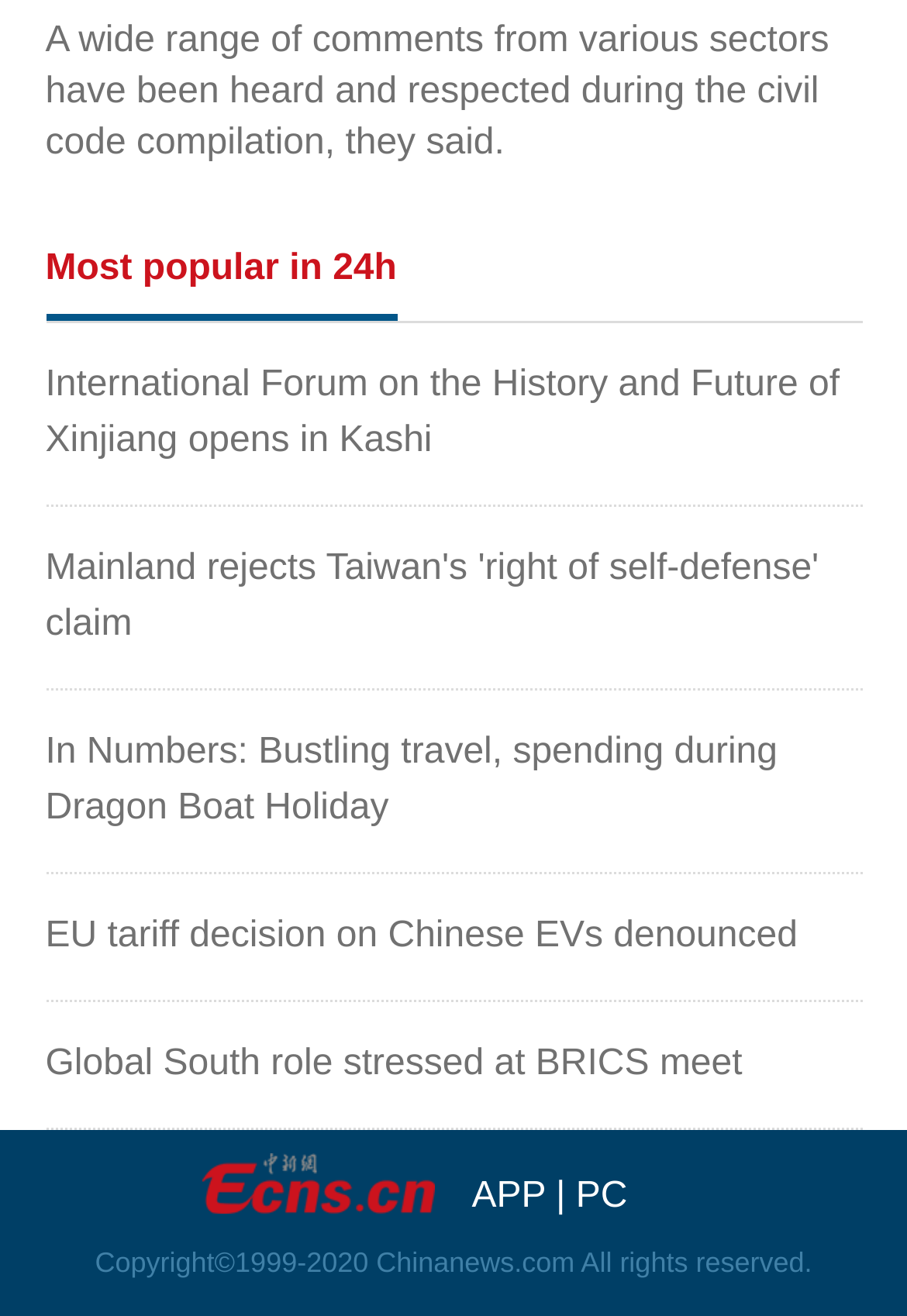Respond to the question below with a single word or phrase:
What is the purpose of the 'APP' and 'PC' links?

To switch between app and PC versions